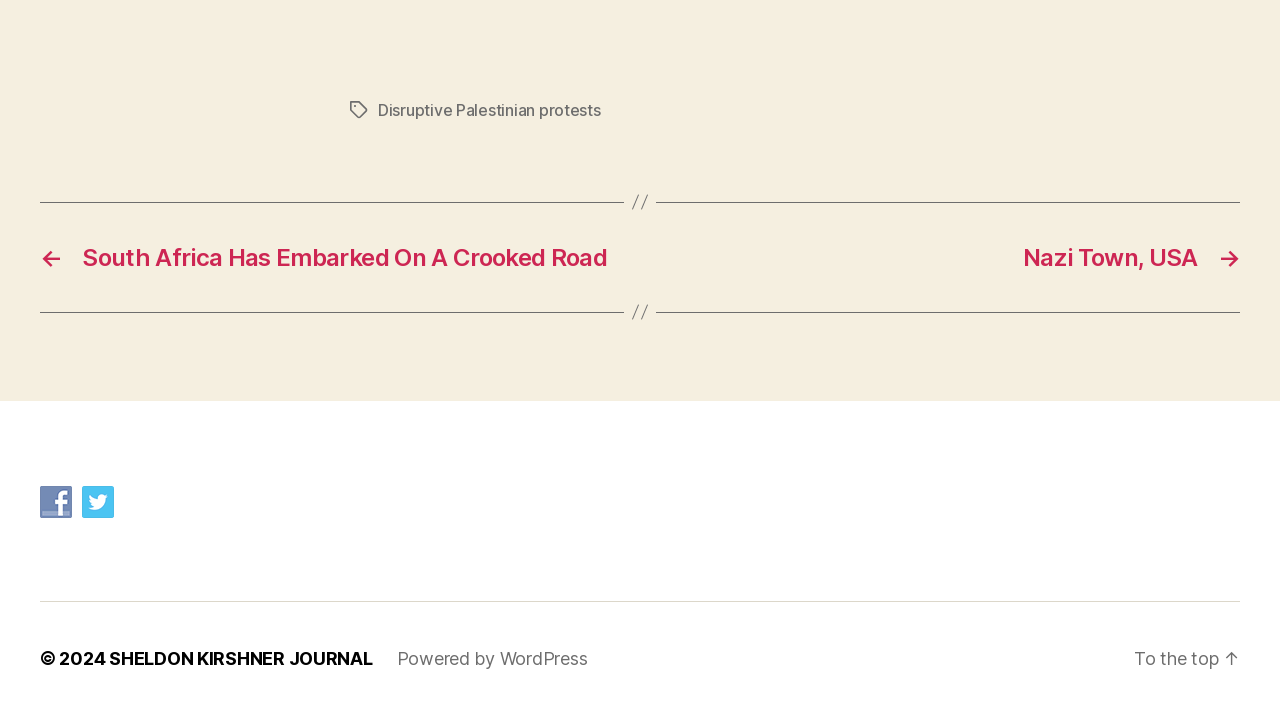Identify the bounding box coordinates of the clickable region to carry out the given instruction: "Click on the 'Disruptive Palestinian protests' link".

[0.295, 0.14, 0.469, 0.168]